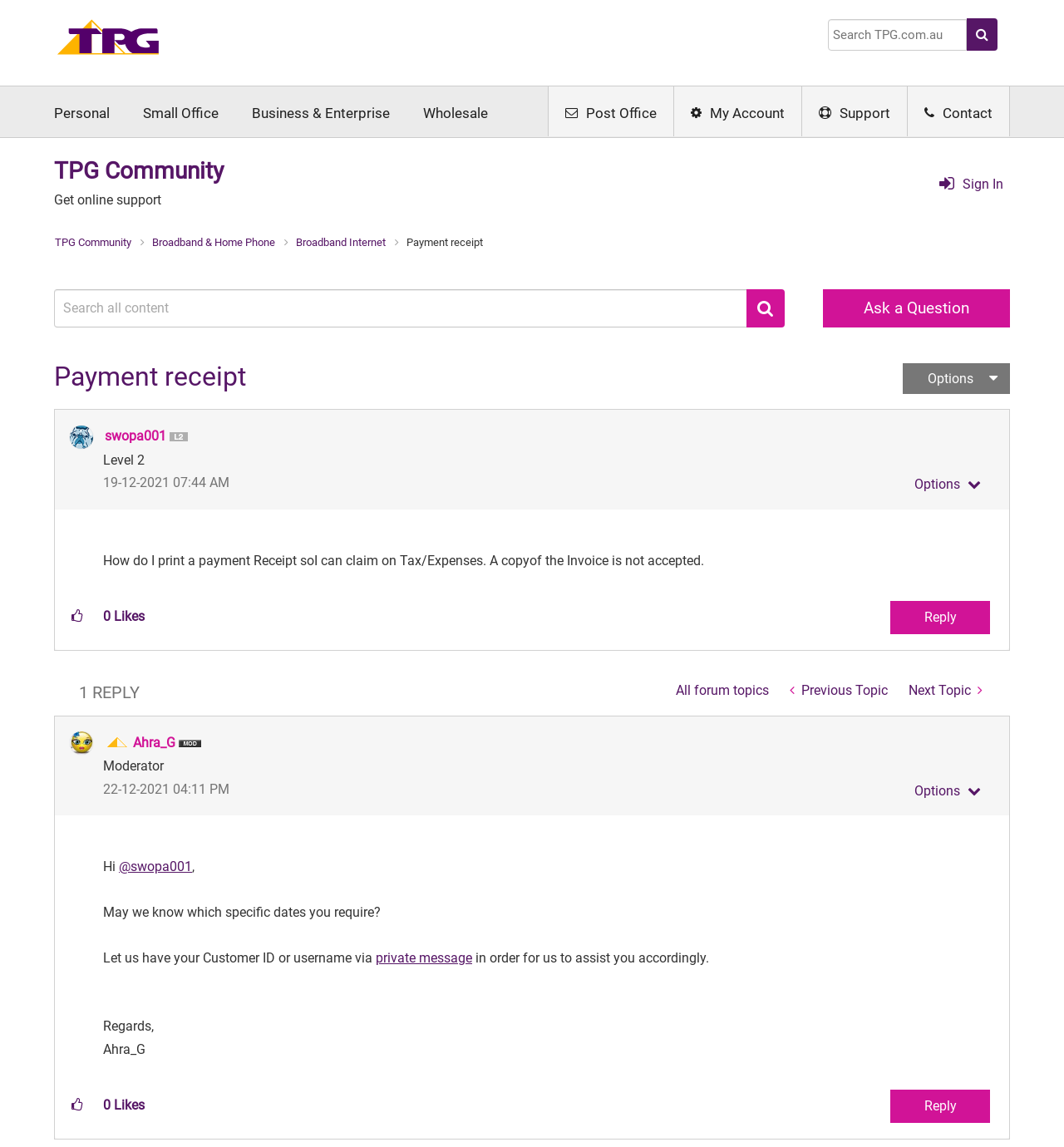Please pinpoint the bounding box coordinates for the region I should click to adhere to this instruction: "Ask a question".

[0.774, 0.252, 0.949, 0.285]